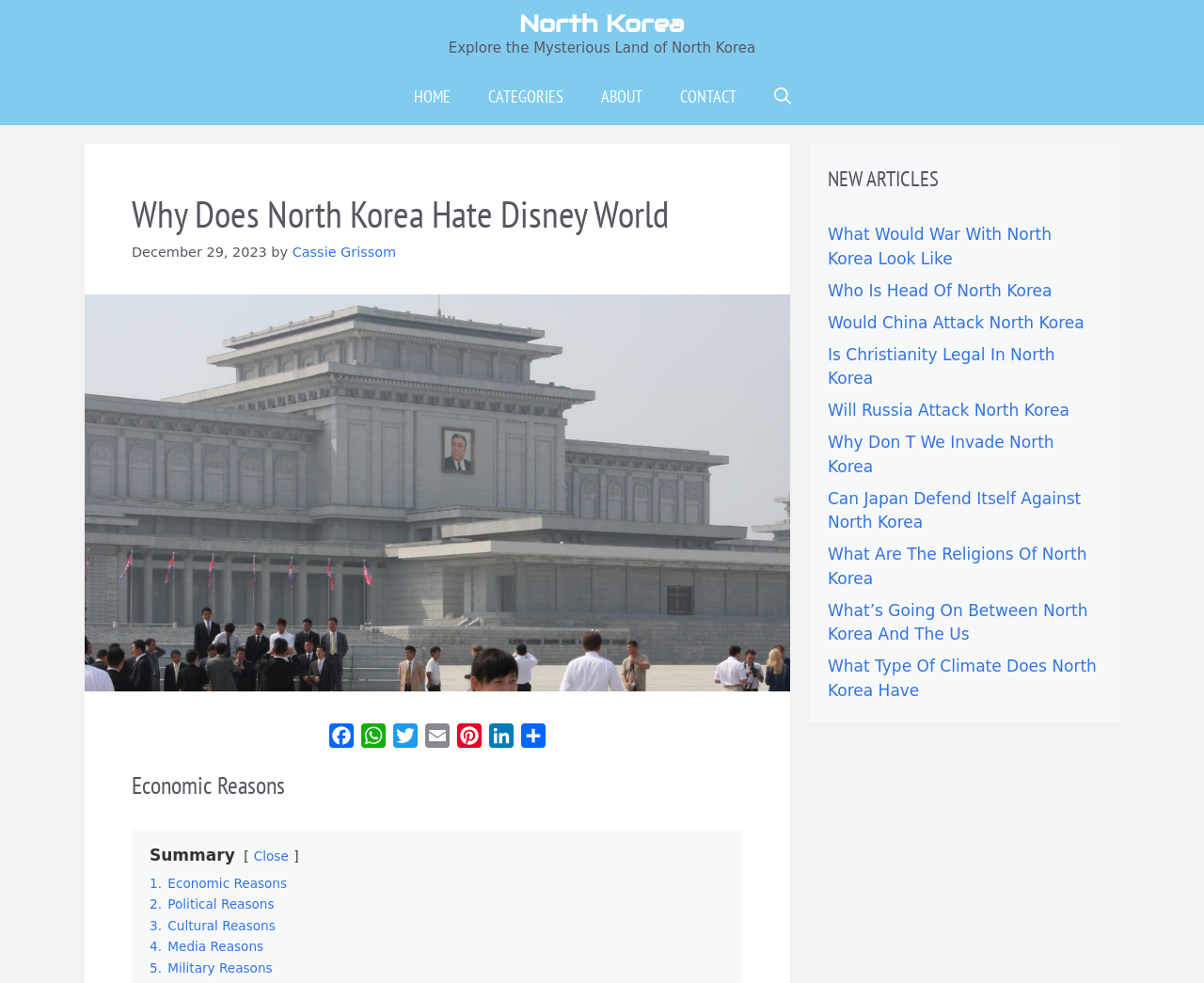Explain in detail what is displayed on the webpage.

The webpage is about the topic "Why Does North Korea Hate Disney World" and appears to be an article or blog post. At the top, there is a banner with a link to "North Korea" and a static text "Explore the Mysterious Land of North Korea". Below the banner, there is a primary navigation menu with links to "HOME", "CATEGORIES", "ABOUT", and "CONTACT", as well as a search button.

The main content of the page is divided into two sections. On the left, there is a heading "Why Does North Korea Hate Disney World" followed by a date "December 29, 2023" and an author's name "Cassie Grissom". Below this, there is a large image related to the topic. On the right, there are social media links to share the article on Facebook, WhatsApp, Twitter, Email, Pinterest, LinkedIn, and more.

The main article is divided into sections, with headings "Economic Reasons", "Political Reasons", "Cultural Reasons", "Media Reasons", and "Military Reasons". Each section has a brief summary and a link to read more.

On the right side of the page, there is a complementary section with a heading "NEW ARTICLES" and a list of links to other related articles, such as "What Would War With North Korea Look Like", "Who Is Head Of North Korea", and more.